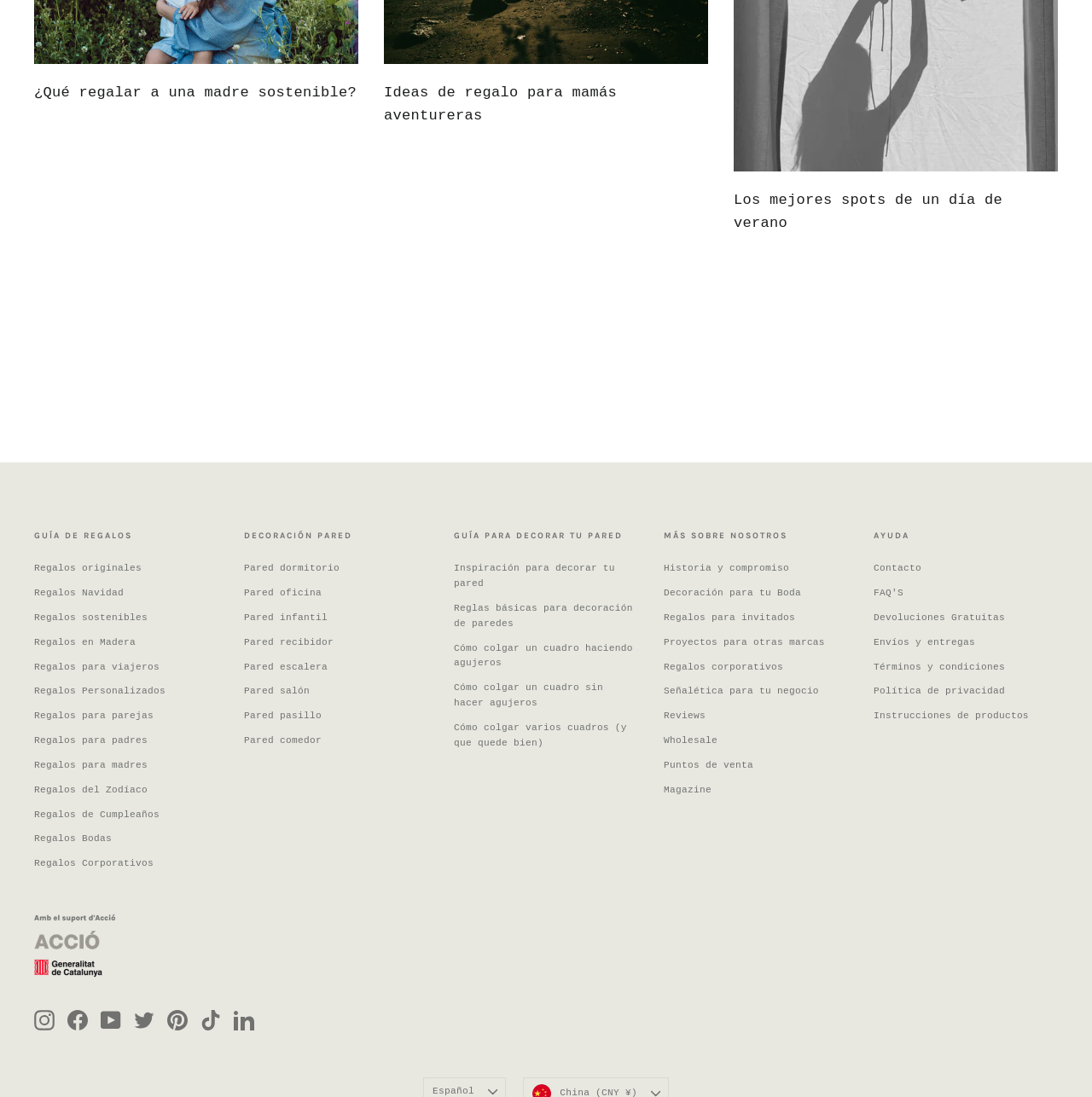What is the third option under 'GUÍA DE REGALOS'?
Answer the question with a single word or phrase by looking at the picture.

Regalos sostenibles